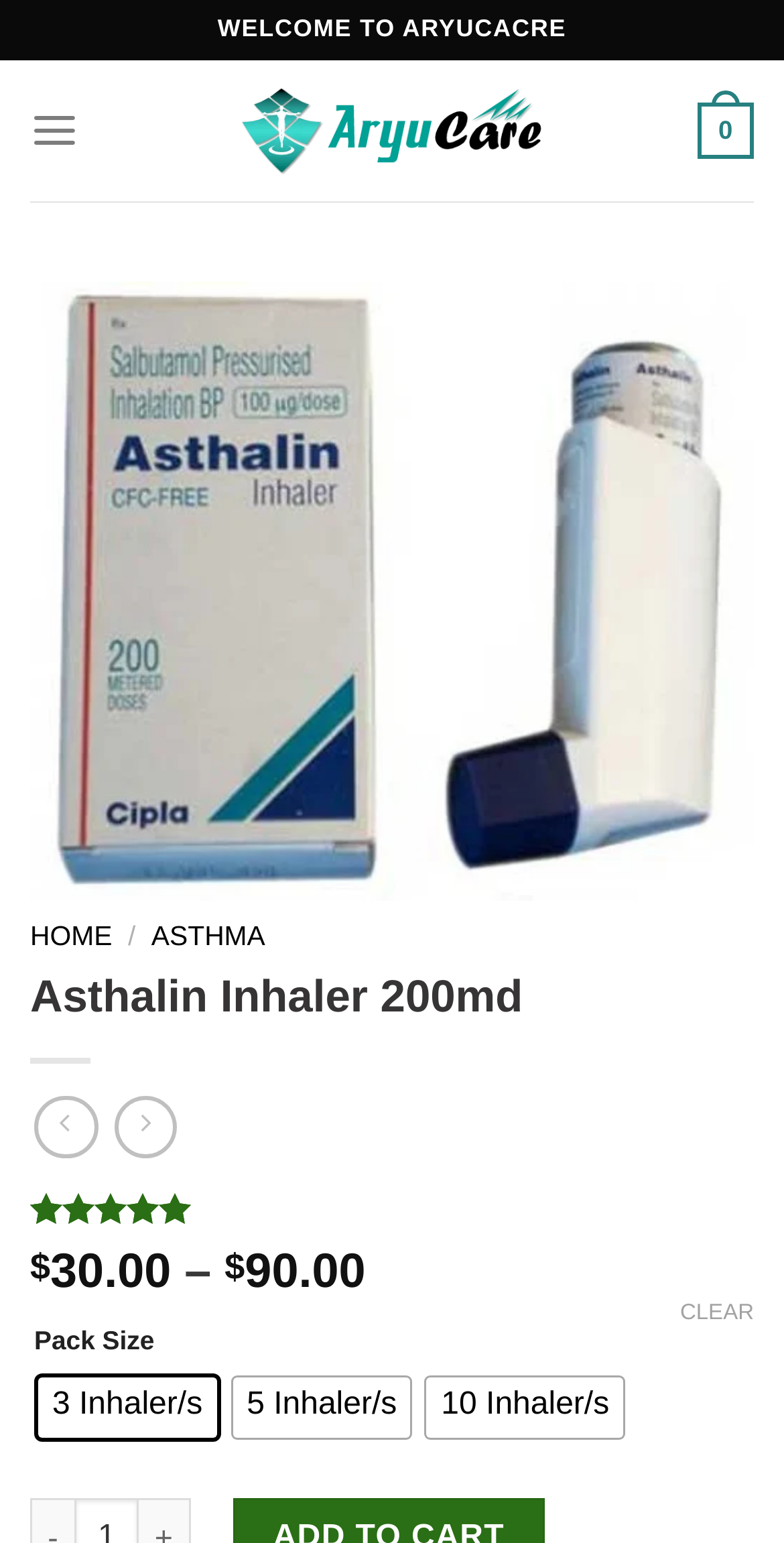Find the bounding box of the web element that fits this description: "3 Inhaler/s".

[0.049, 0.892, 0.276, 0.931]